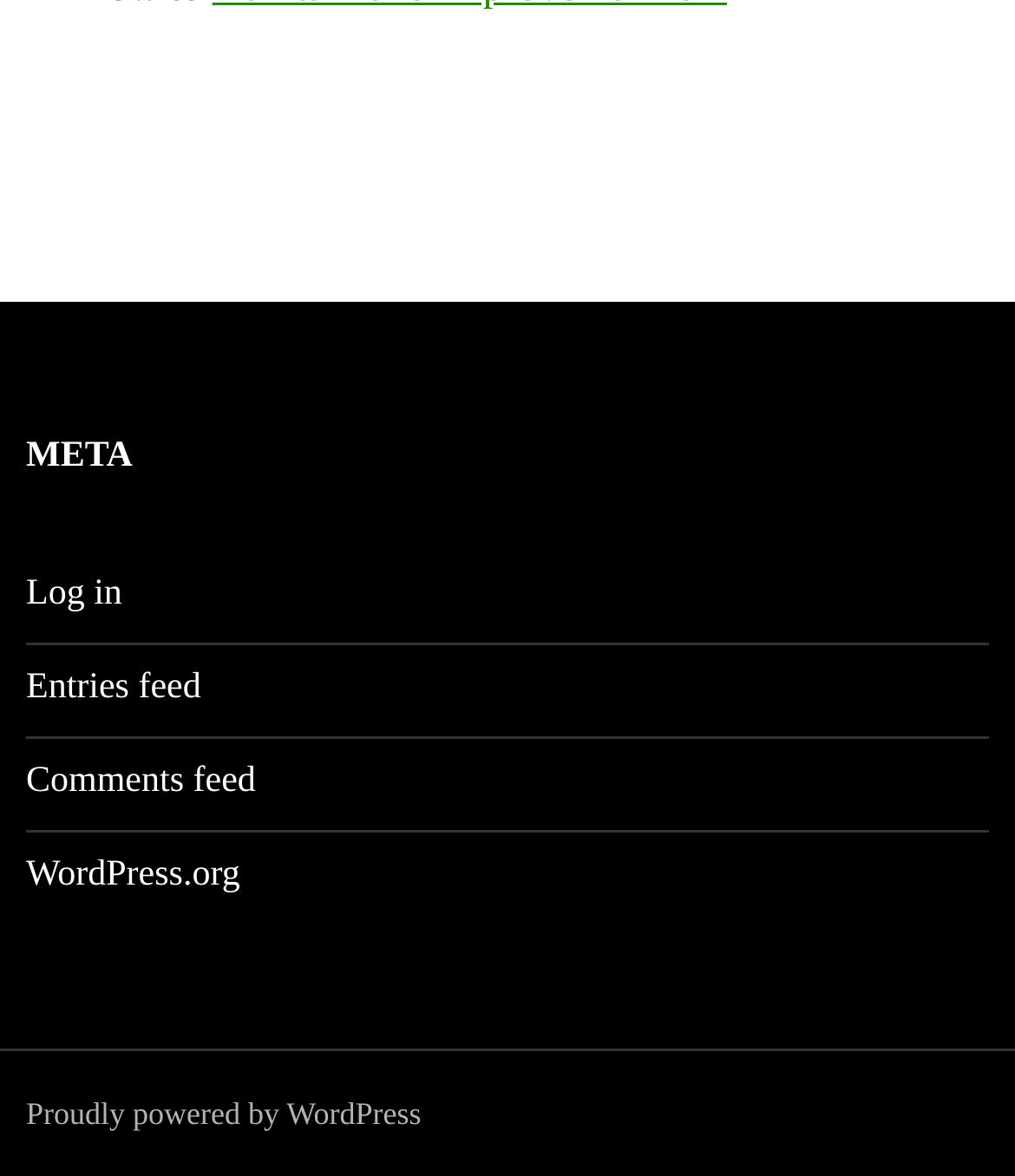Find the bounding box coordinates of the UI element according to this description: "Log in".

[0.026, 0.488, 0.12, 0.521]